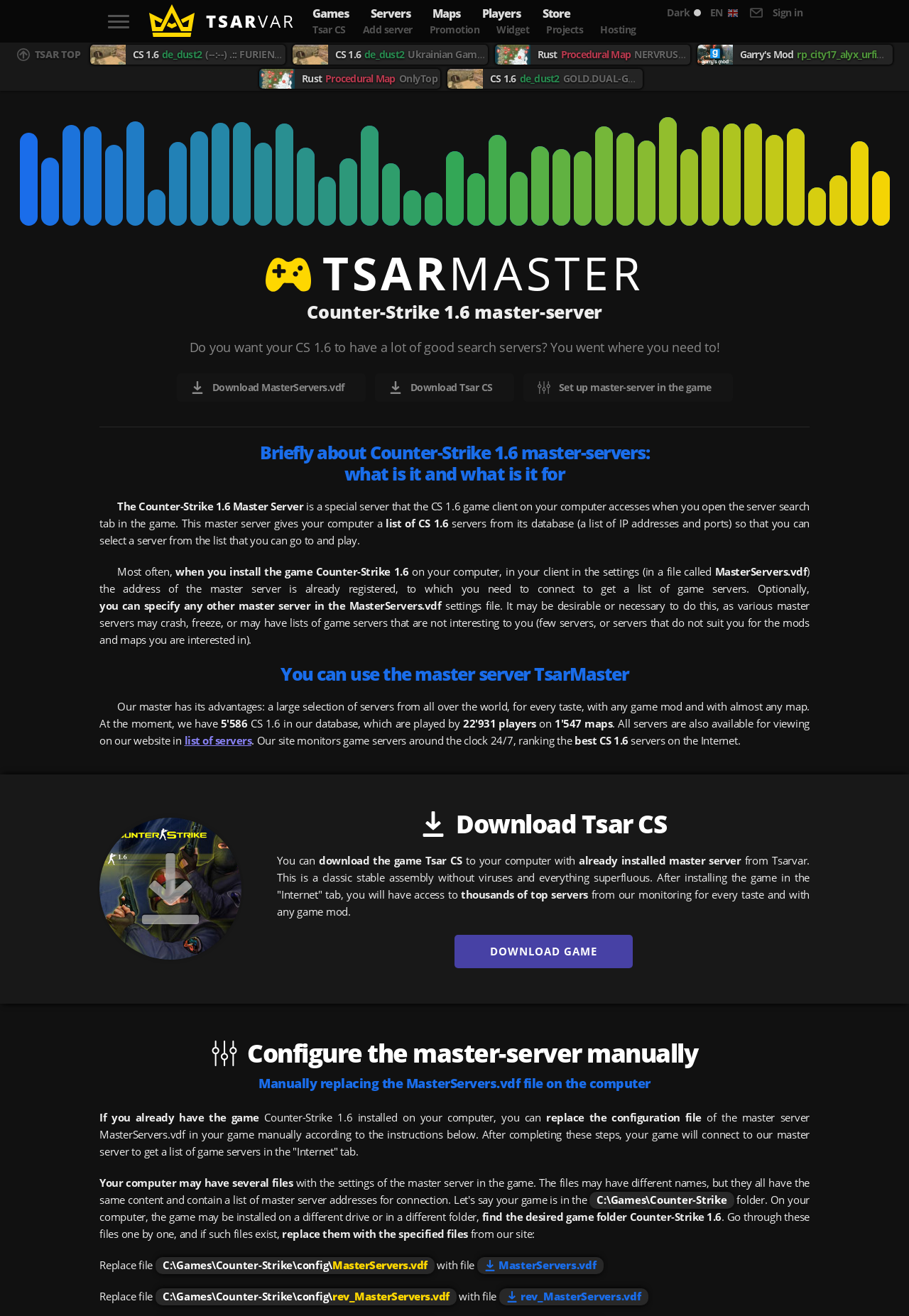Locate the bounding box coordinates of the element's region that should be clicked to carry out the following instruction: "Click on list of servers". The coordinates need to be four float numbers between 0 and 1, i.e., [left, top, right, bottom].

[0.203, 0.558, 0.277, 0.568]